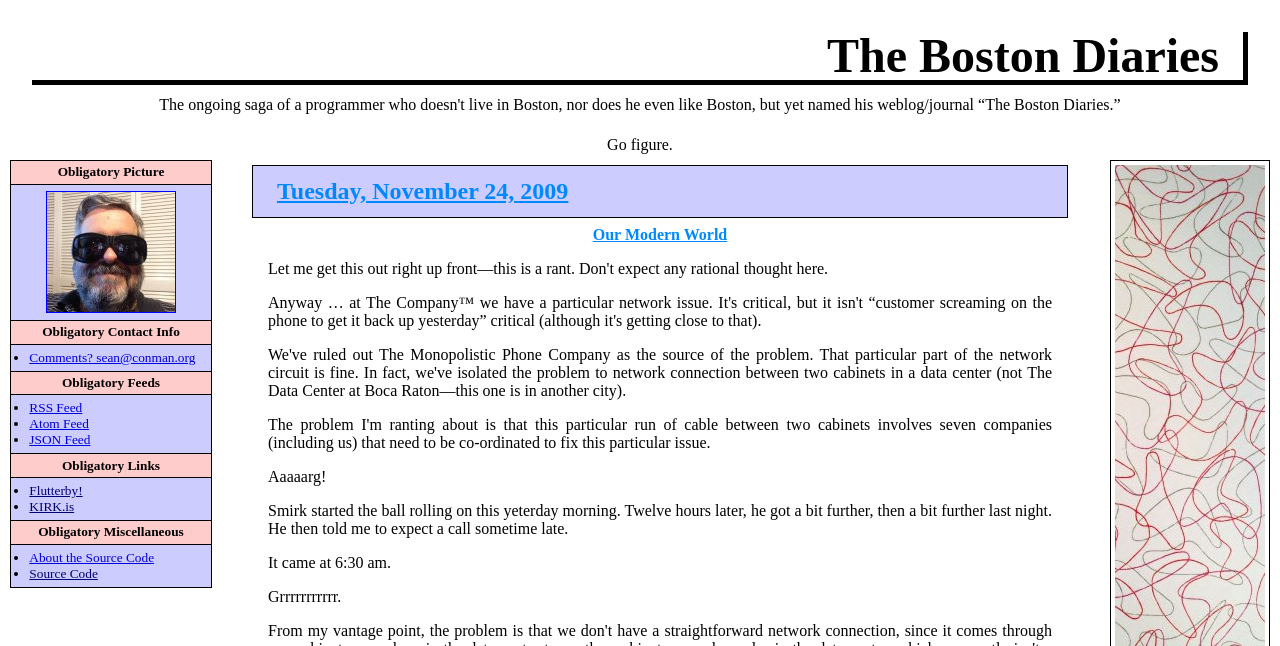Please identify the bounding box coordinates of the element I need to click to follow this instruction: "Check the Obligatory Picture".

[0.036, 0.466, 0.138, 0.49]